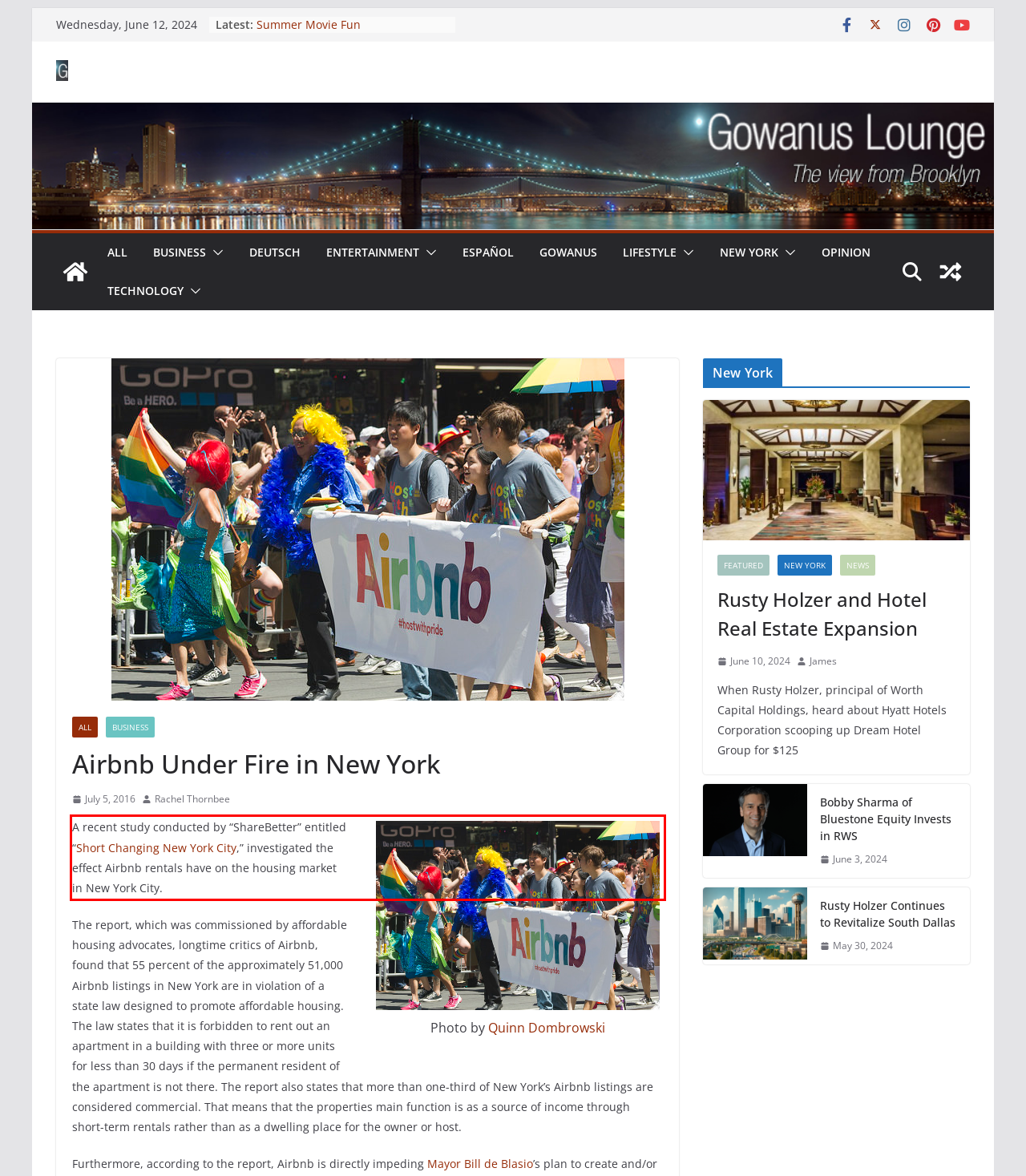The screenshot you have been given contains a UI element surrounded by a red rectangle. Use OCR to read and extract the text inside this red rectangle.

A recent study conducted by “ShareBetter” entitled “Short Changing New York City,” investigated the effect Airbnb rentals have on the housing market in New York City.